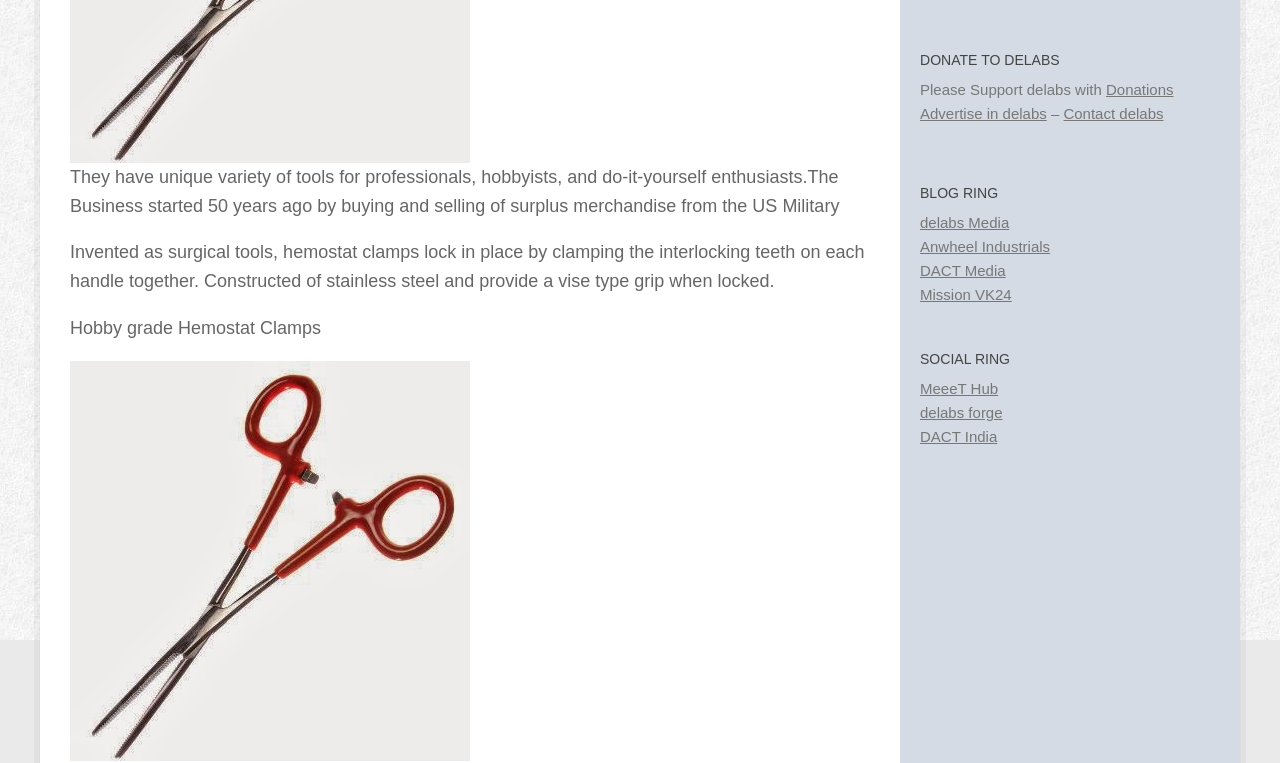Provide the bounding box coordinates of the HTML element this sentence describes: "DACT Media".

[0.719, 0.343, 0.786, 0.366]